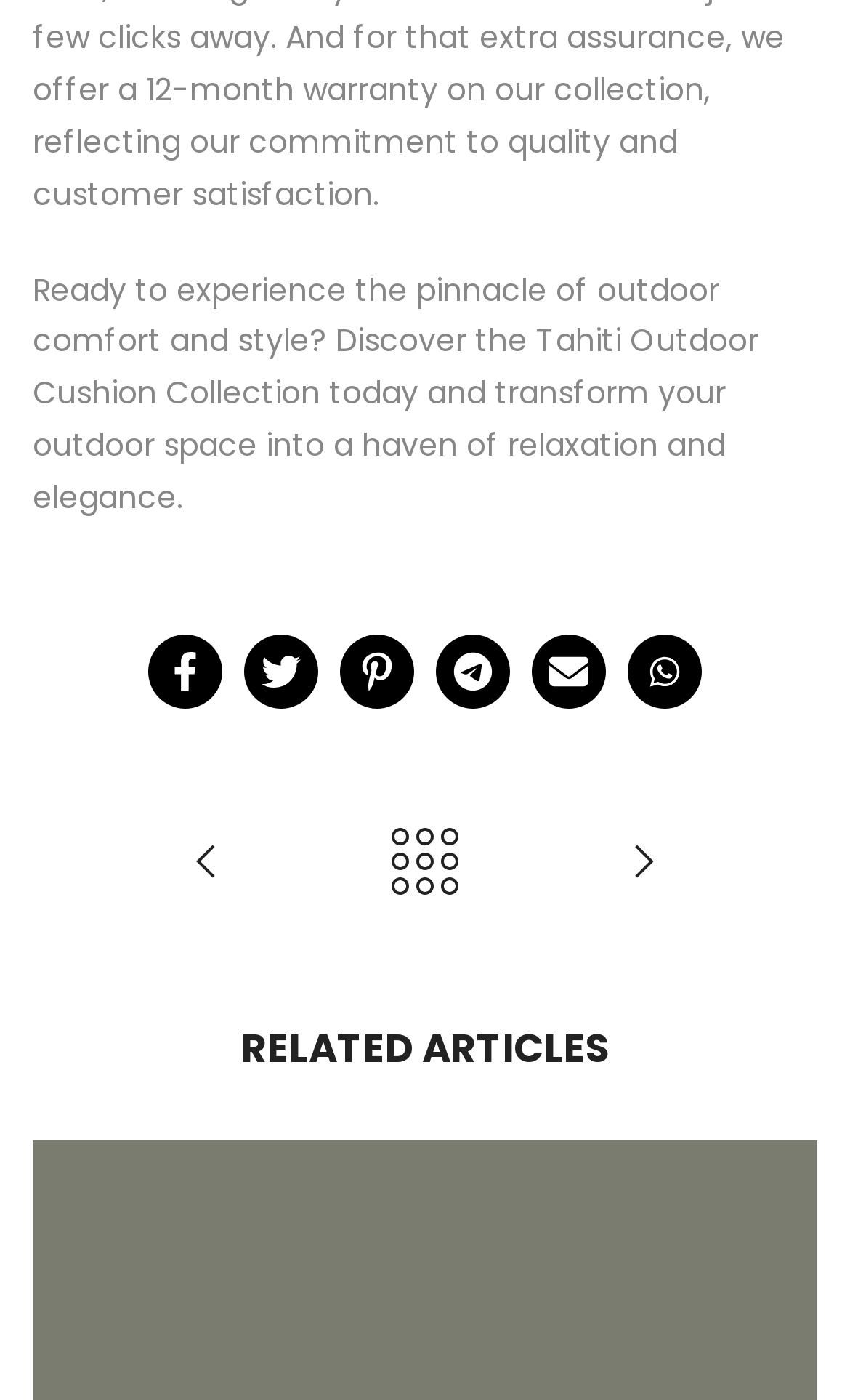What is the color trend mentioned in the webpage?
Answer briefly with a single word or phrase based on the image.

Sage Green